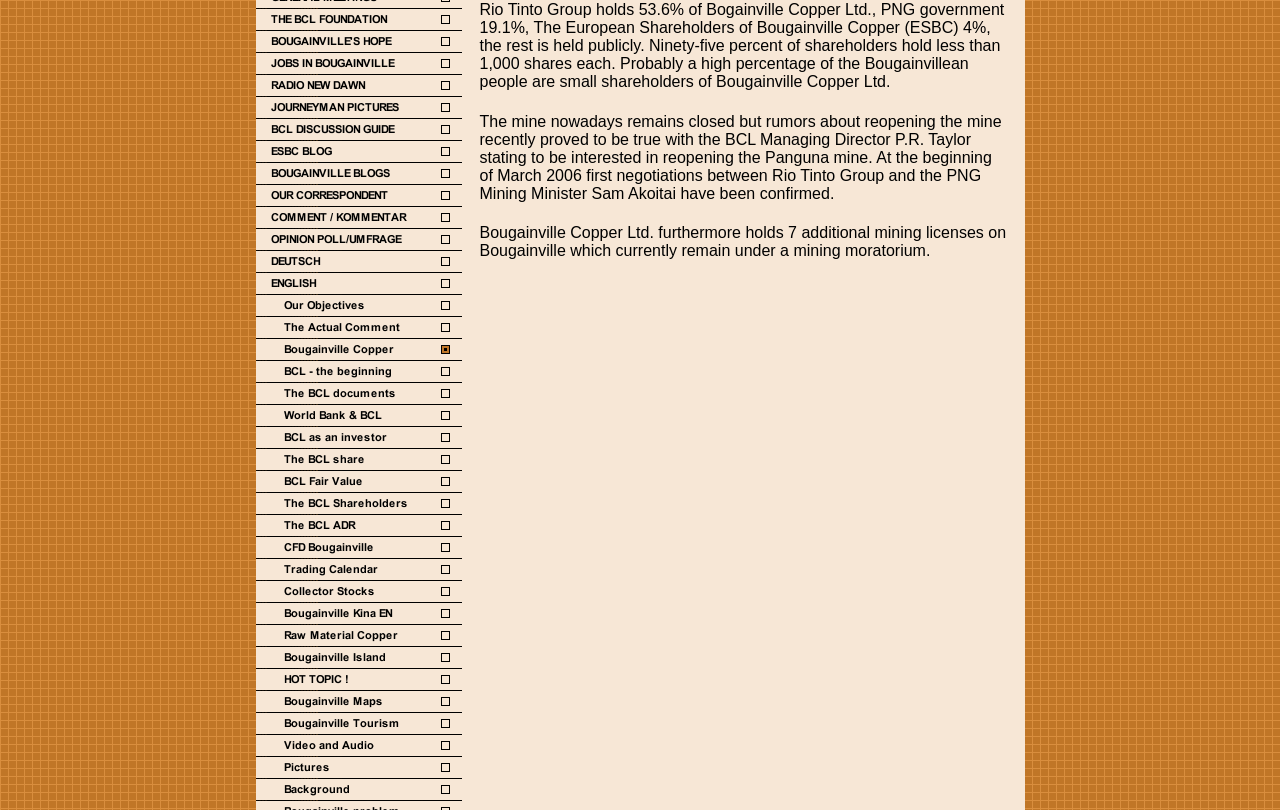Determine the bounding box coordinates of the UI element described below. Use the format (top-left x, top-left y, bottom-right x, bottom-right y) with floating point numbers between 0 and 1: alt="Trading Calendar" name="menuimg10518771" title="Trading Calendar"

[0.2, 0.702, 0.361, 0.721]